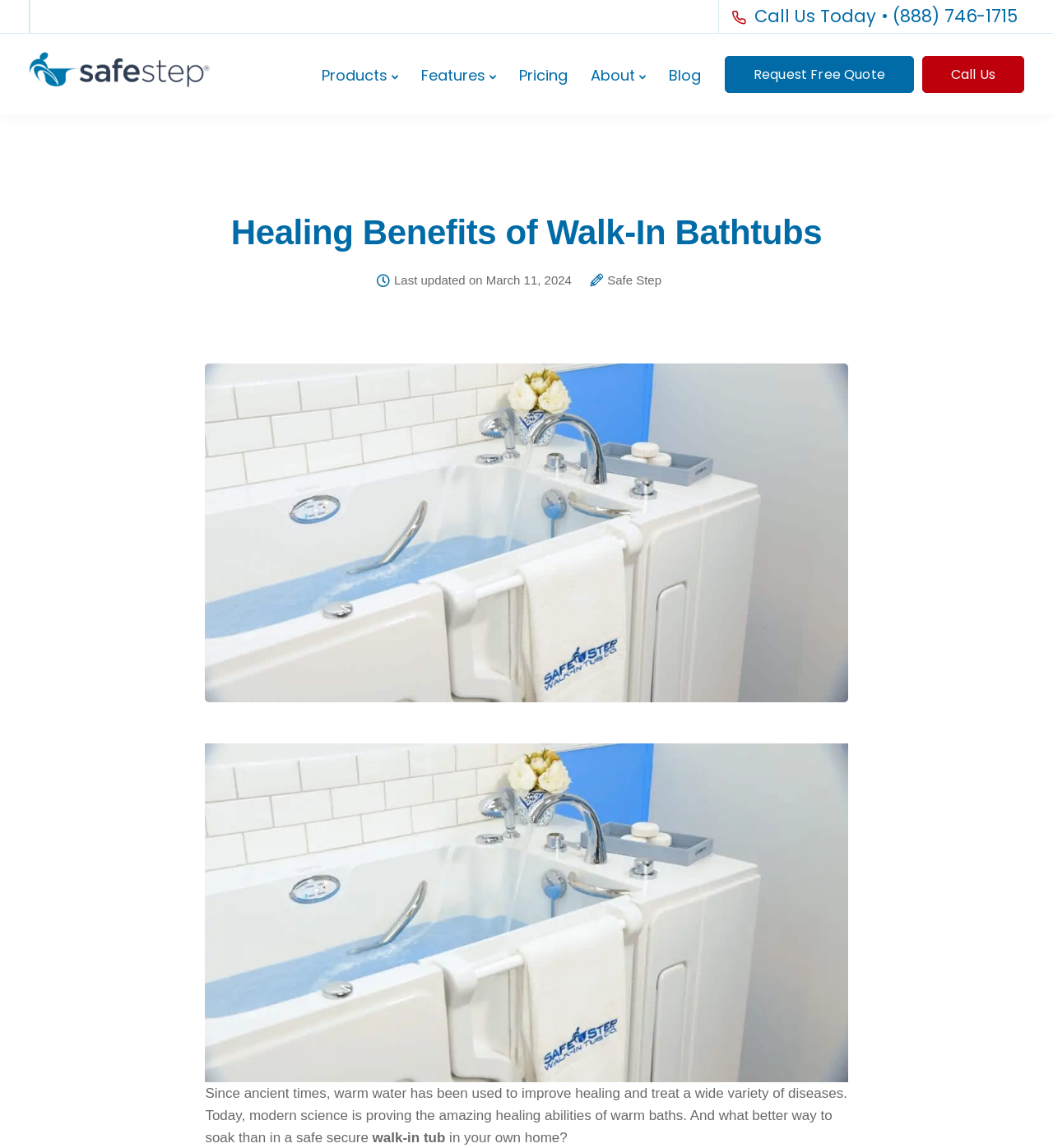How can users contact Safe Step?
Please give a detailed and thorough answer to the question, covering all relevant points.

Users can contact Safe Step by calling the phone number (888) 746-1715 or by sending an email. The phone number is provided as a link at the top of the webpage, and the email address is not explicitly mentioned but can be inferred as a contact method.